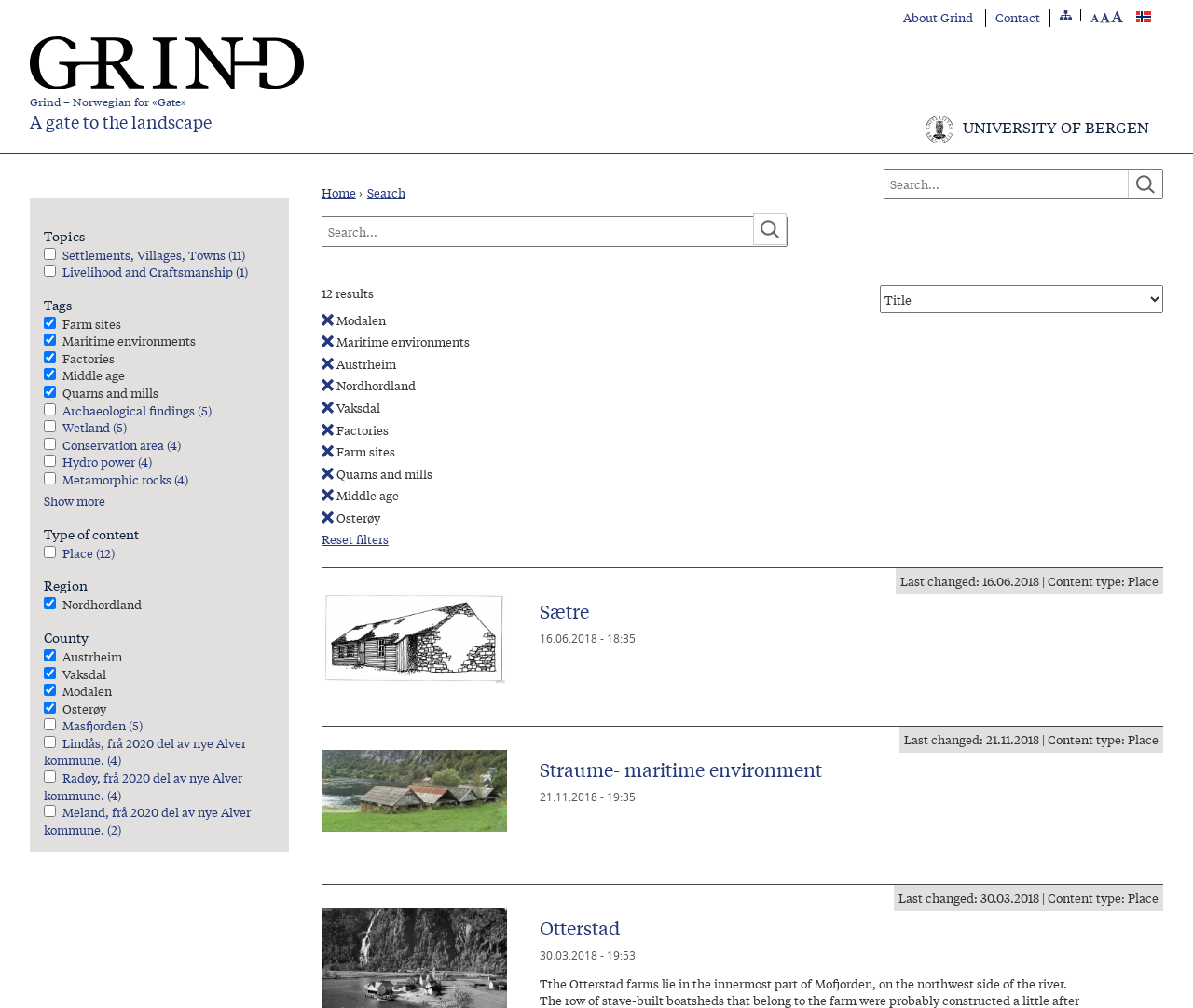Please specify the bounding box coordinates for the clickable region that will help you carry out the instruction: "Reset filters".

[0.269, 0.526, 0.326, 0.544]